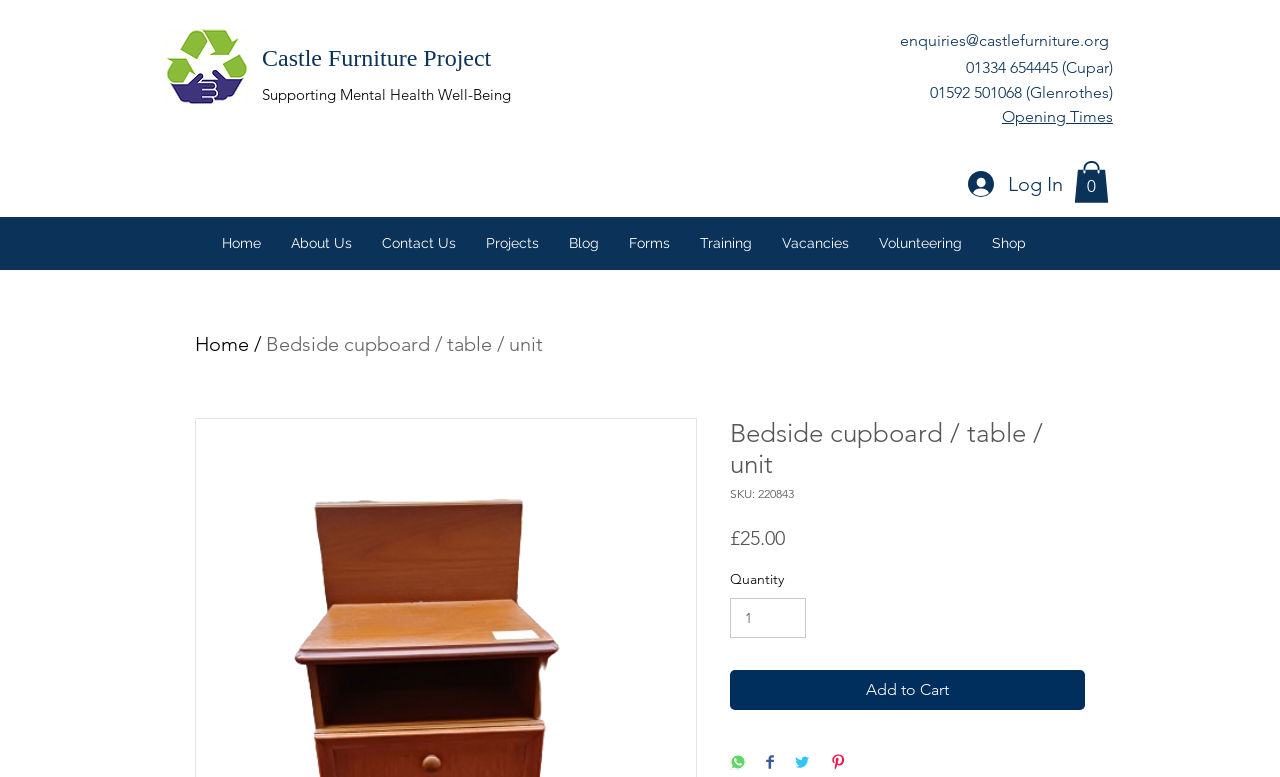Identify the bounding box coordinates of the region that needs to be clicked to carry out this instruction: "Click the Share on WhatsApp button". Provide these coordinates as four float numbers ranging from 0 to 1, i.e., [left, top, right, bottom].

[0.57, 0.971, 0.583, 0.995]